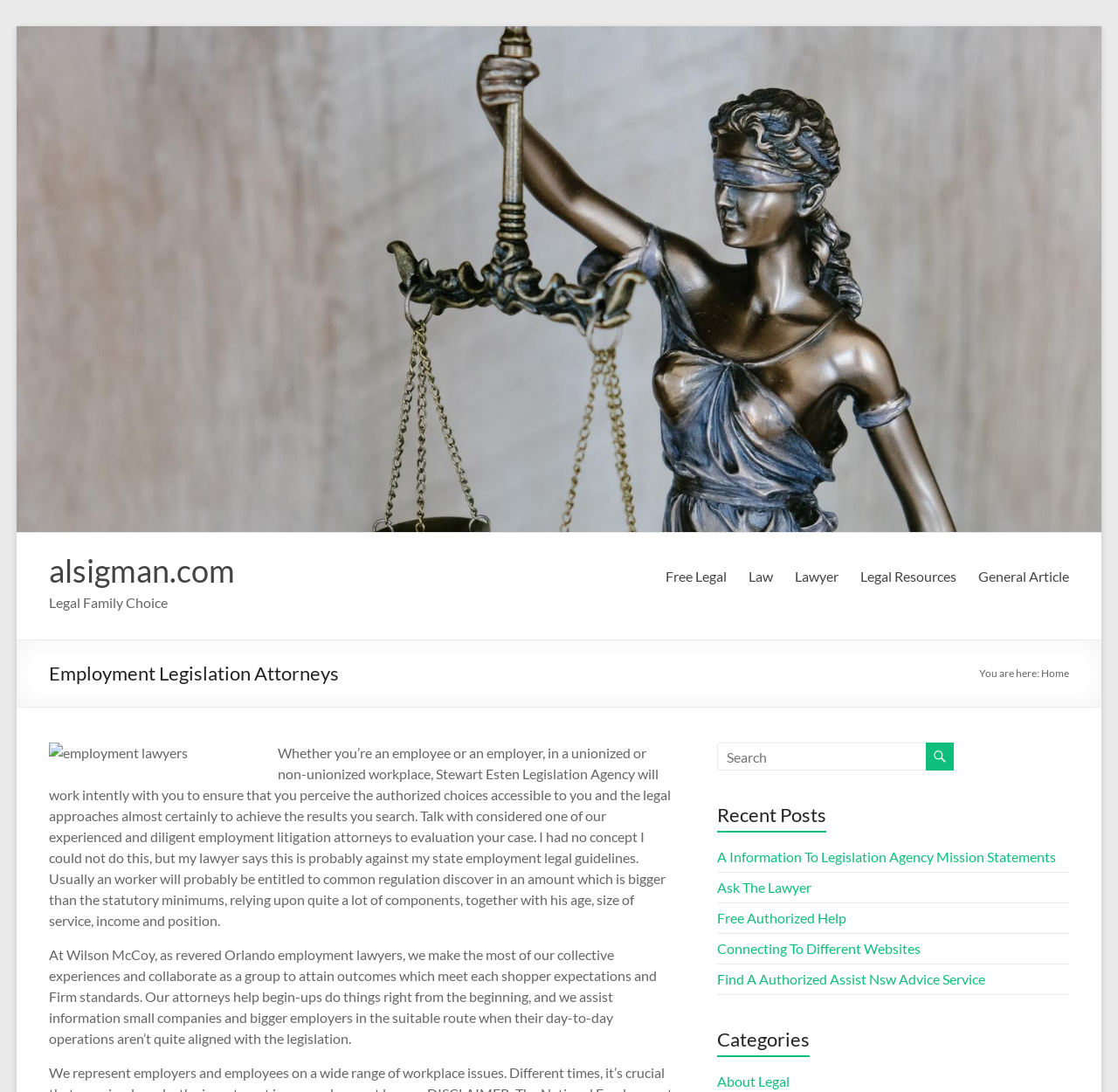Use the details in the image to answer the question thoroughly: 
What is the topic of the recent post 'A Information To Legislation Agency Mission Statements'?

I looked at the link 'A Information To Legislation Agency Mission Statements' under the heading 'Recent Posts' and inferred that the topic of this post is about law firm mission statements.